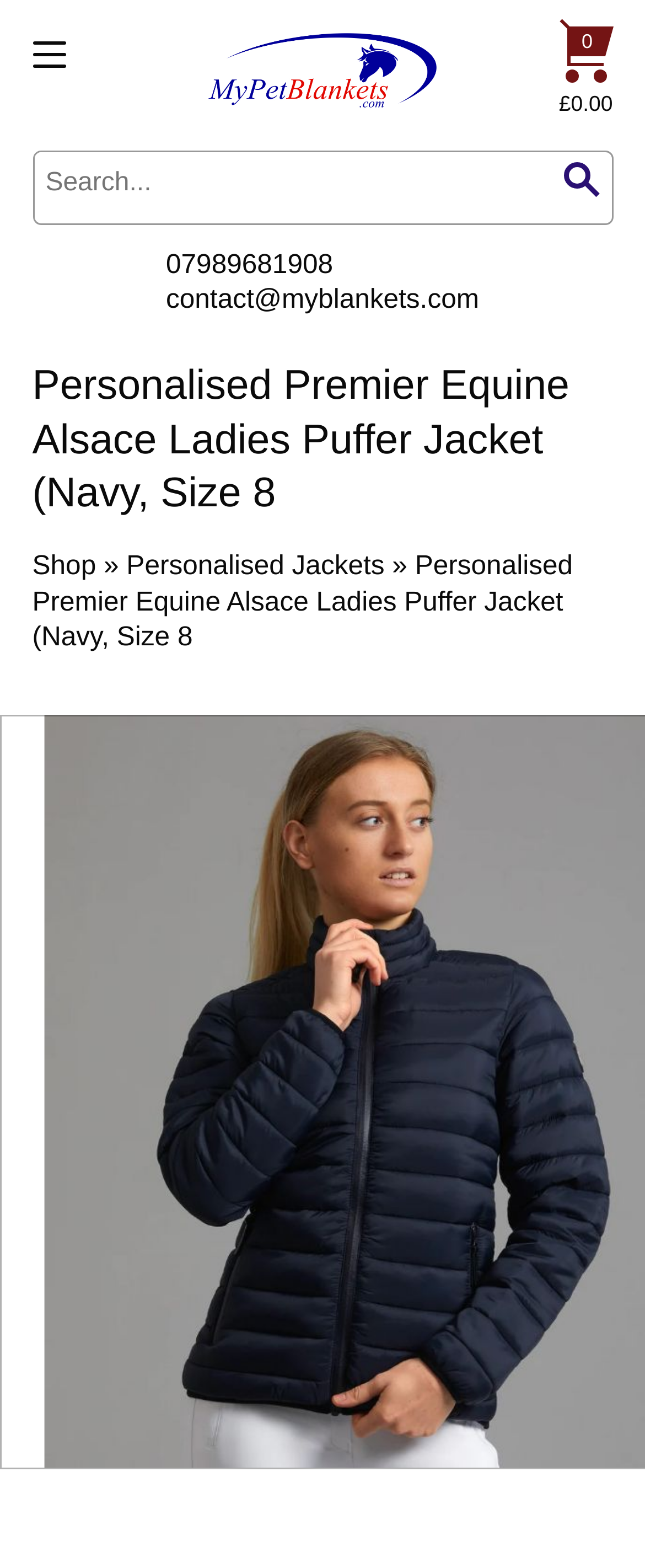Using the description: "parent_node: 0", identify the bounding box of the corresponding UI element in the screenshot.

[0.871, 0.011, 0.95, 0.053]